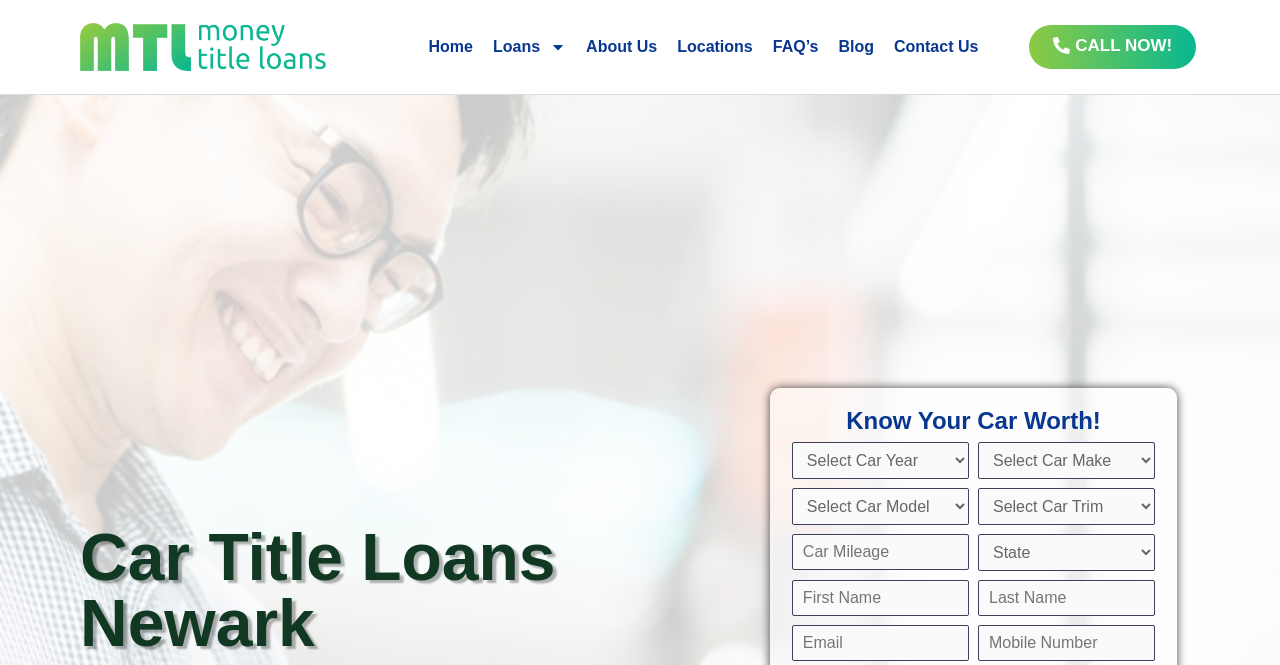Please identify the coordinates of the bounding box that should be clicked to fulfill this instruction: "Click the About Us link".

[0.45, 0.056, 0.521, 0.086]